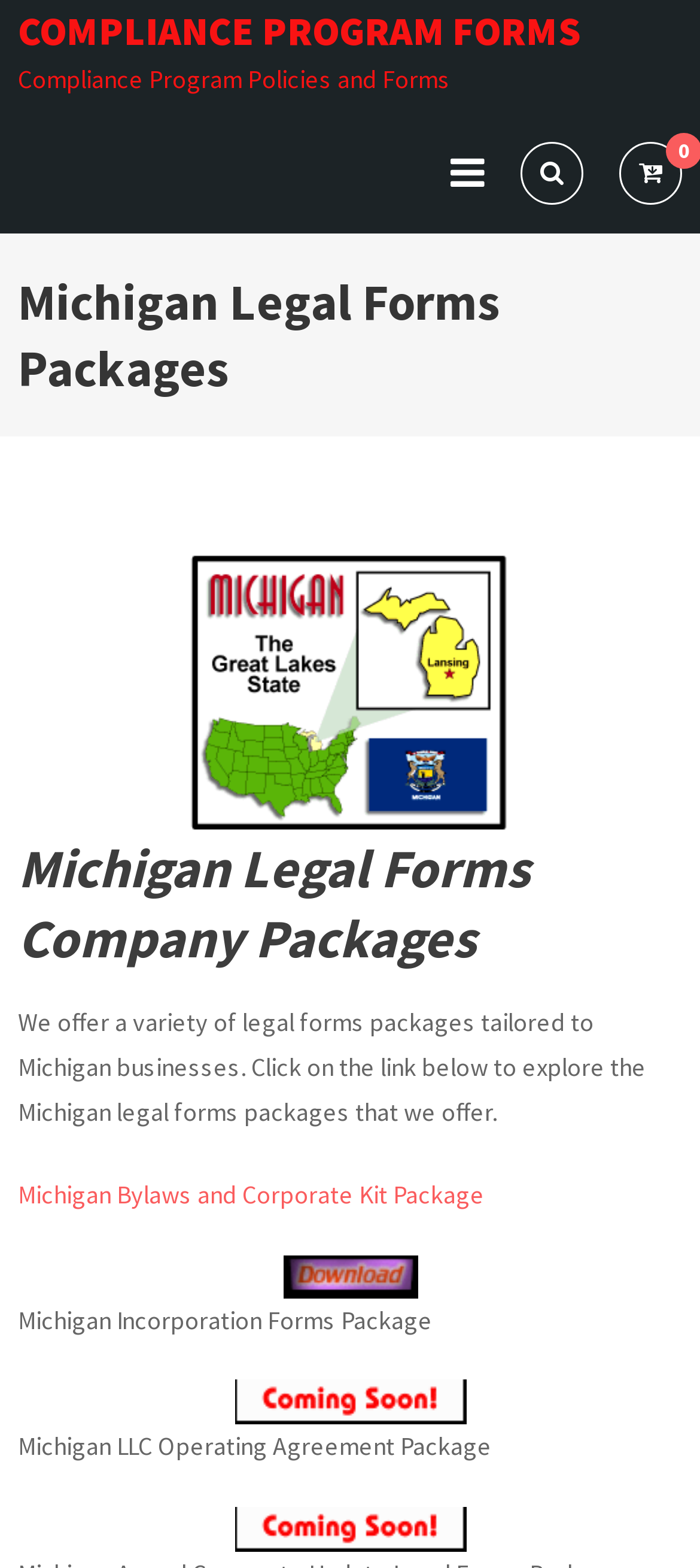Find and extract the text of the primary heading on the webpage.

Michigan Legal Forms Packages